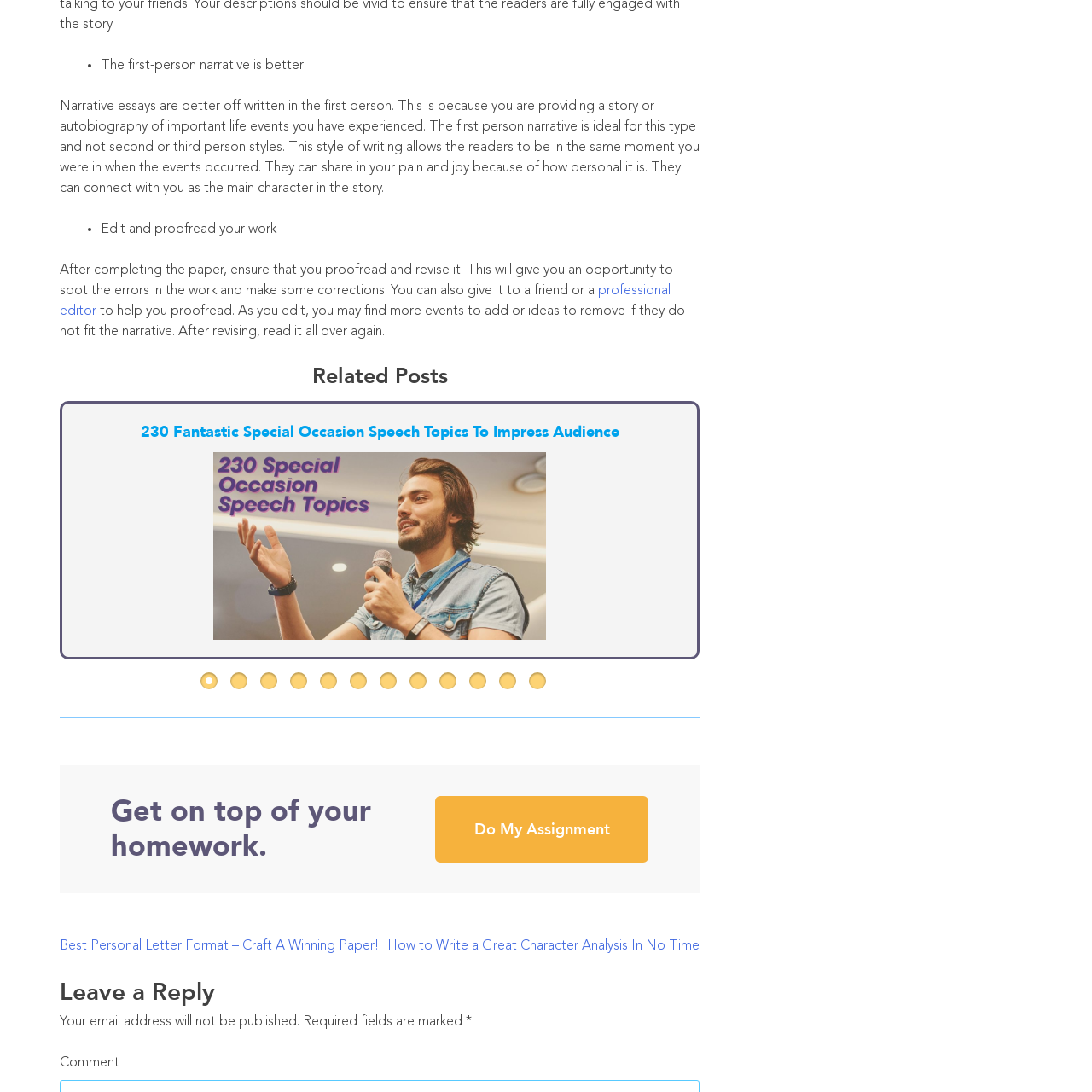What is the purpose of the image?
Look at the image enclosed by the red bounding box and give a detailed answer using the visual information available in the image.

The image aims to inspire readers by showcasing the diversity and creativity that can be incorporated into special occasion speeches, as stated in the caption. It is positioned prominently within the context of the article to enhance its thematic appeal and invite readers to dive deeper into helpful tips and advice on crafting memorable speeches.